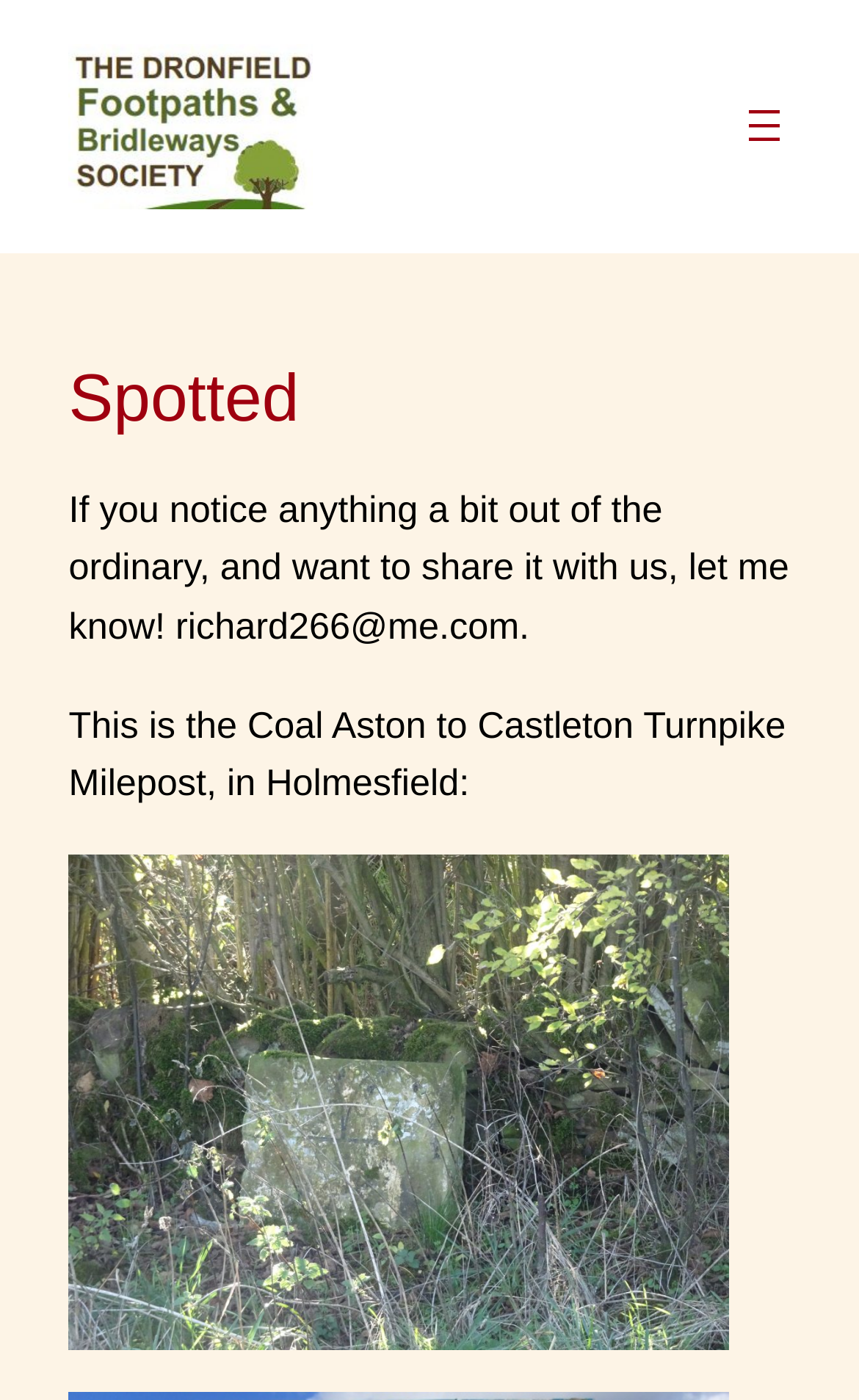What is the email address to contact?
Please provide a single word or phrase based on the screenshot.

richard266@me.com